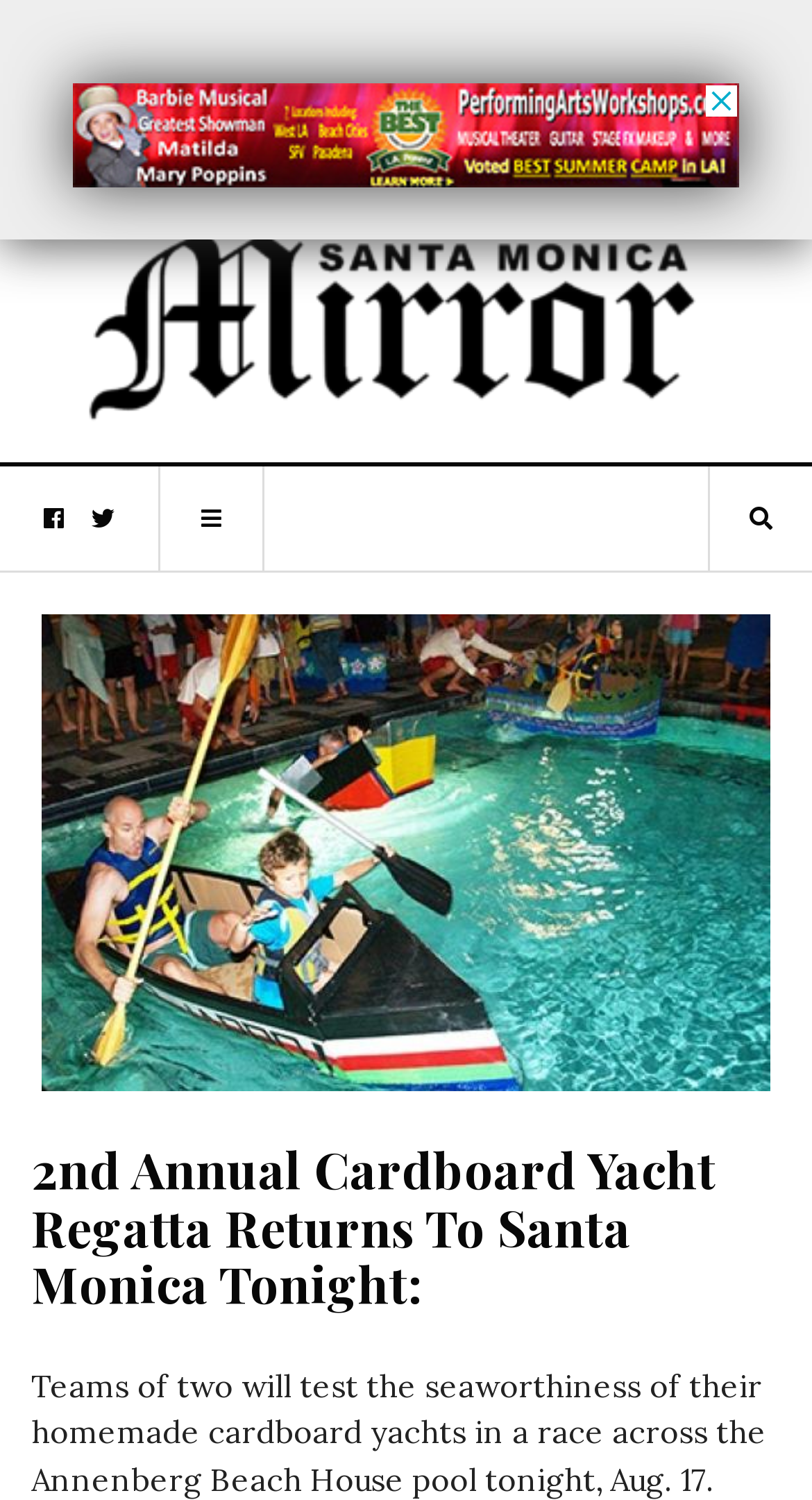Give a detailed overview of the webpage's appearance and contents.

The webpage appears to be an article about the 2nd Annual Cardboard Yacht Regatta event in Santa Monica. At the top of the page, there is an advertisement iframe that takes up most of the width and is positioned near the top. Below the advertisement, there is a link to the "SM Mirror" website, accompanied by an image of the SM Mirror logo.

To the left of the SM Mirror link, there are three social media links, represented by icons, which are positioned vertically. On the right side of the page, there is another icon link.

The main content of the article begins with a large image that takes up most of the page's width, showing cardboard yachts racing in a pool. Above the image, there is a header that reads "2nd Annual Cardboard Yacht Regatta Returns To Santa Monica Tonight:". Below the image, there is a paragraph of text that summarizes the event, stating that teams of two will test their homemade cardboard yachts in a race across the Annenberg Beach House pool tonight.